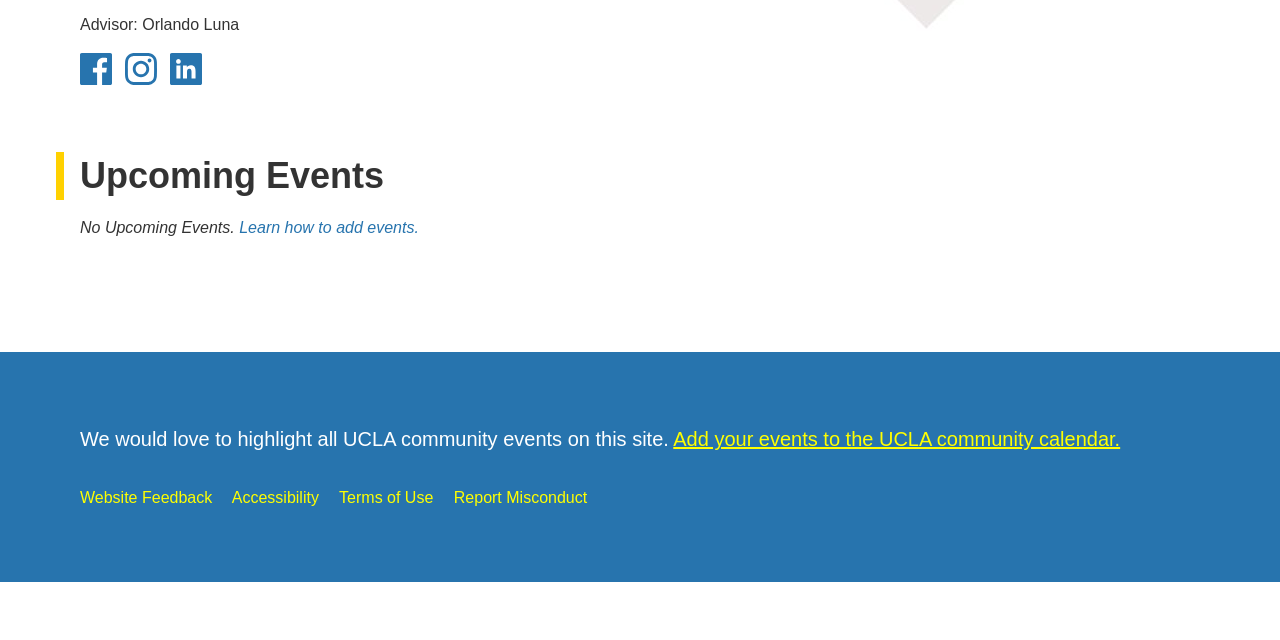Determine the bounding box coordinates for the HTML element described here: "CoverNews".

None